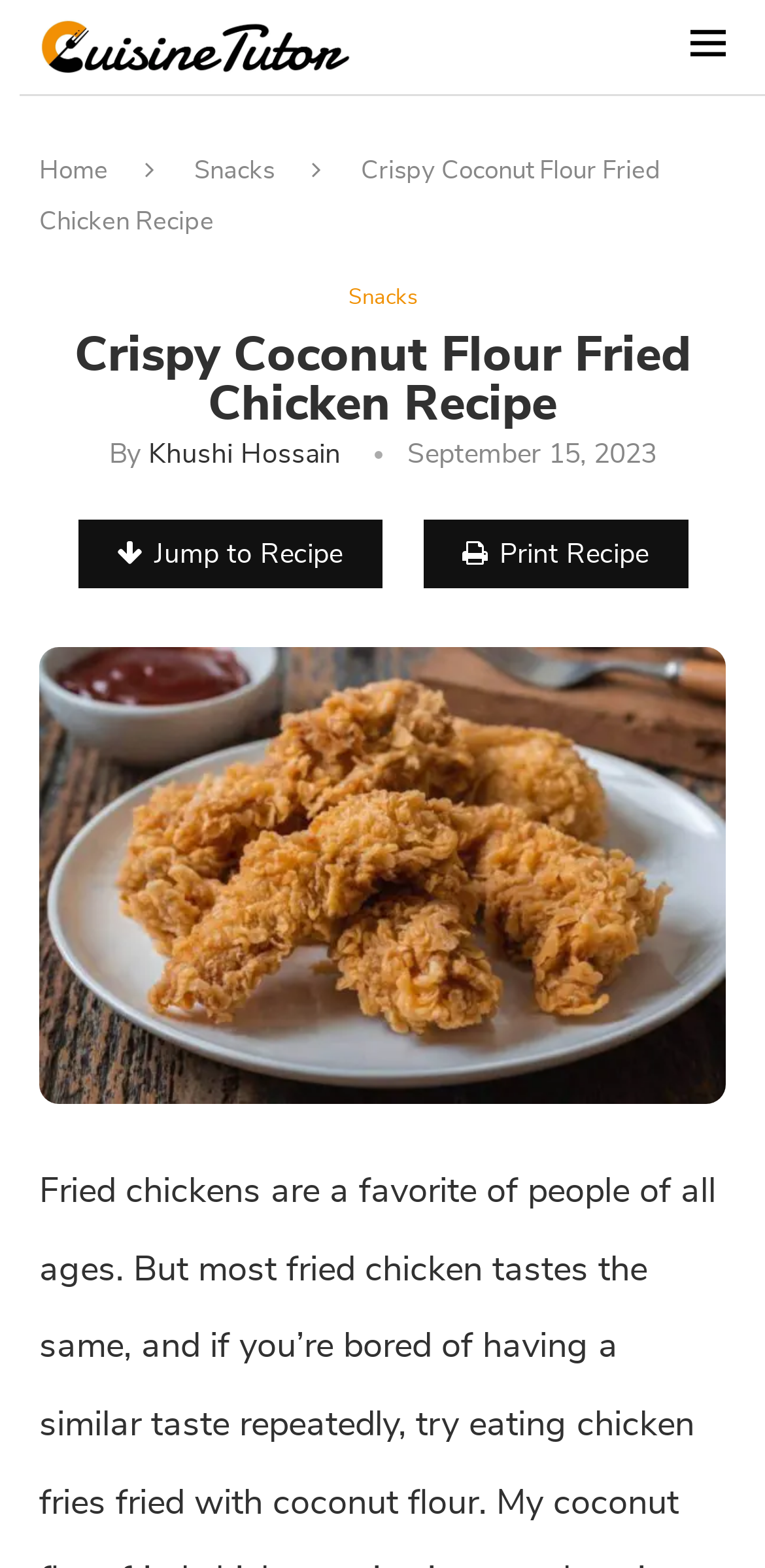Extract the heading text from the webpage.

Crispy Coconut Flour Fried Chicken Recipe